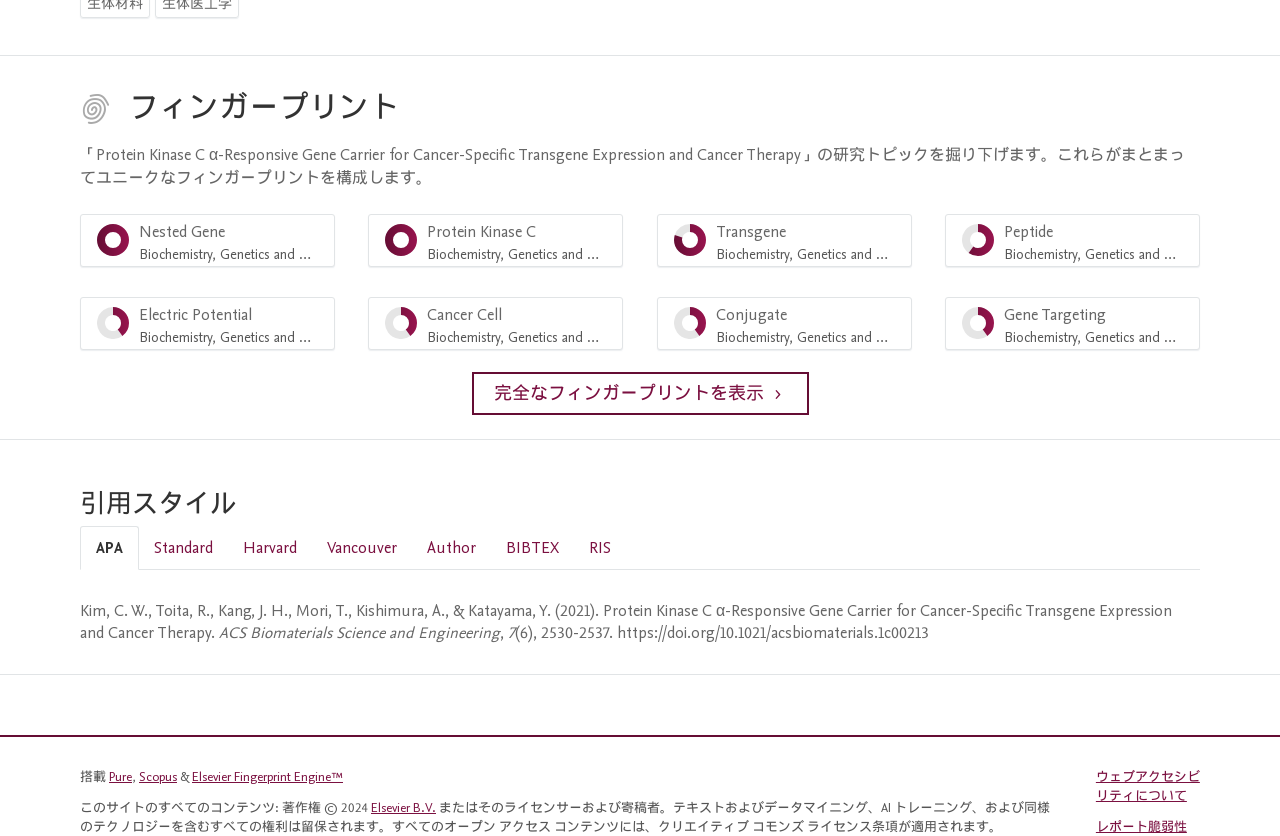What is the name of the organization that owns the copyright of the website's content?
Answer with a single word or phrase, using the screenshot for reference.

Elsevier B.V.